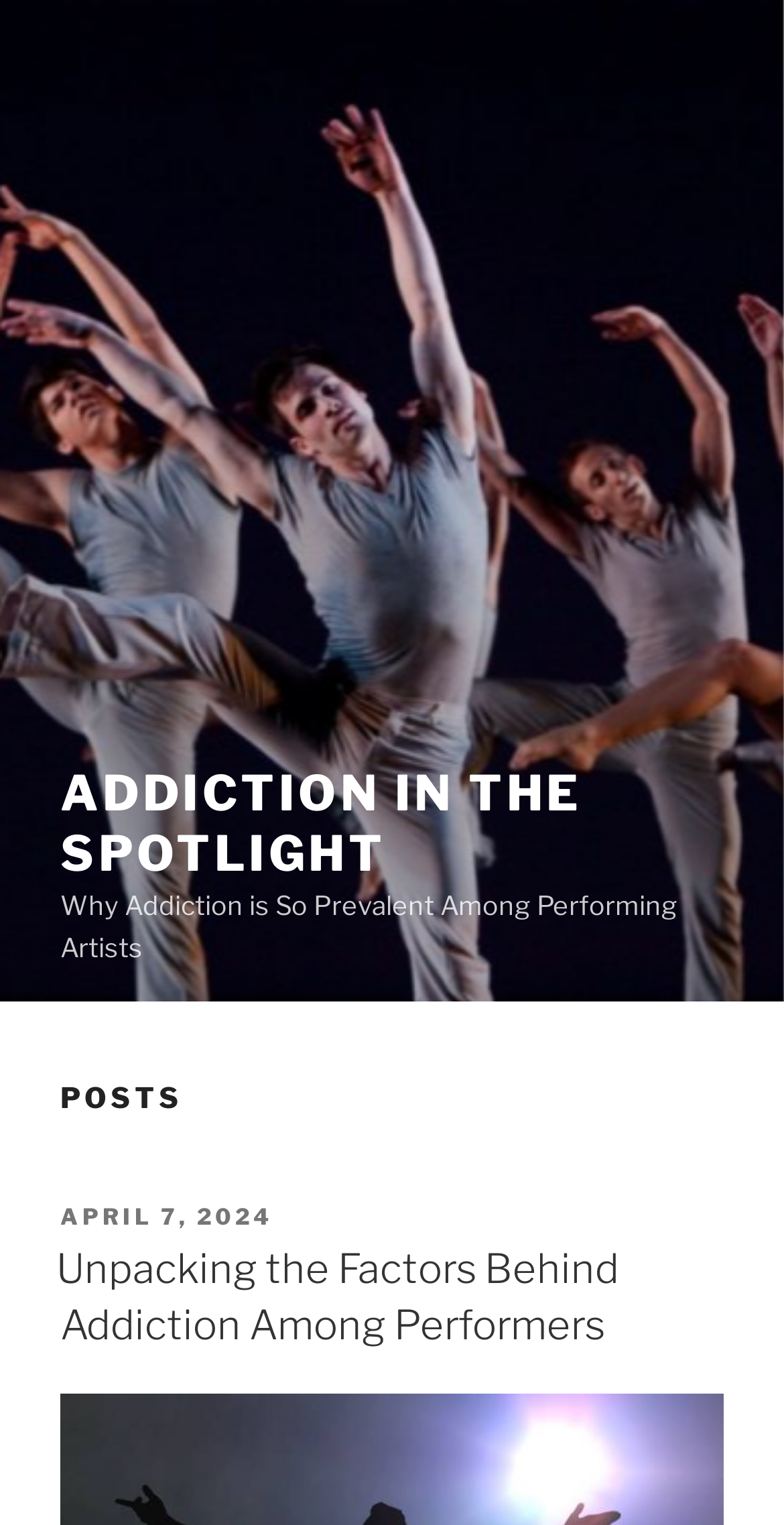Refer to the image and provide an in-depth answer to the question: 
What is the topic of the webpage?

By analyzing the webpage content, I found that the topic of the webpage is focused on addiction, specifically among performing artists, as evident from the title and subheading.